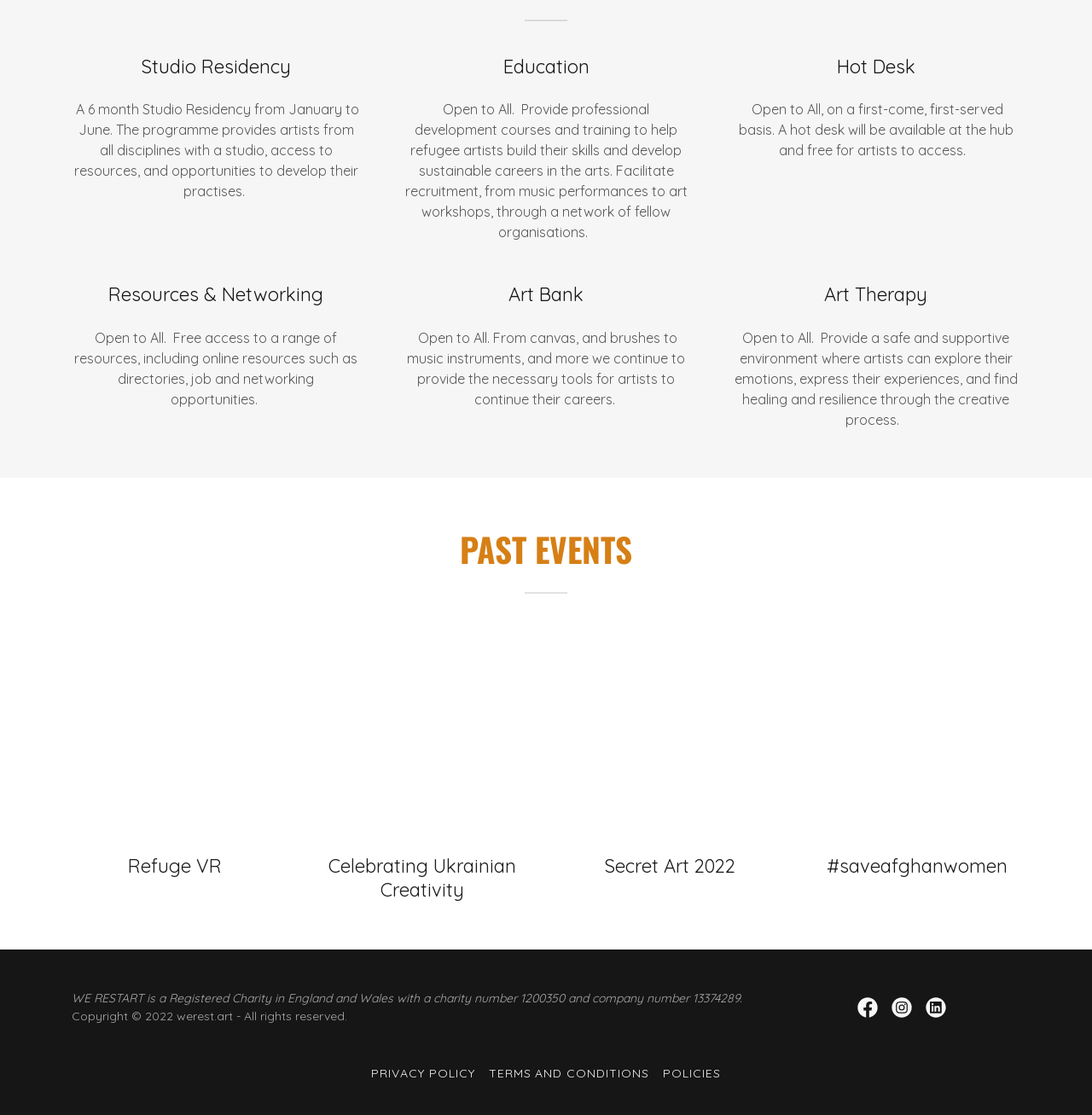Answer the question below using just one word or a short phrase: 
What is the charity number of WE RESTART?

1200350